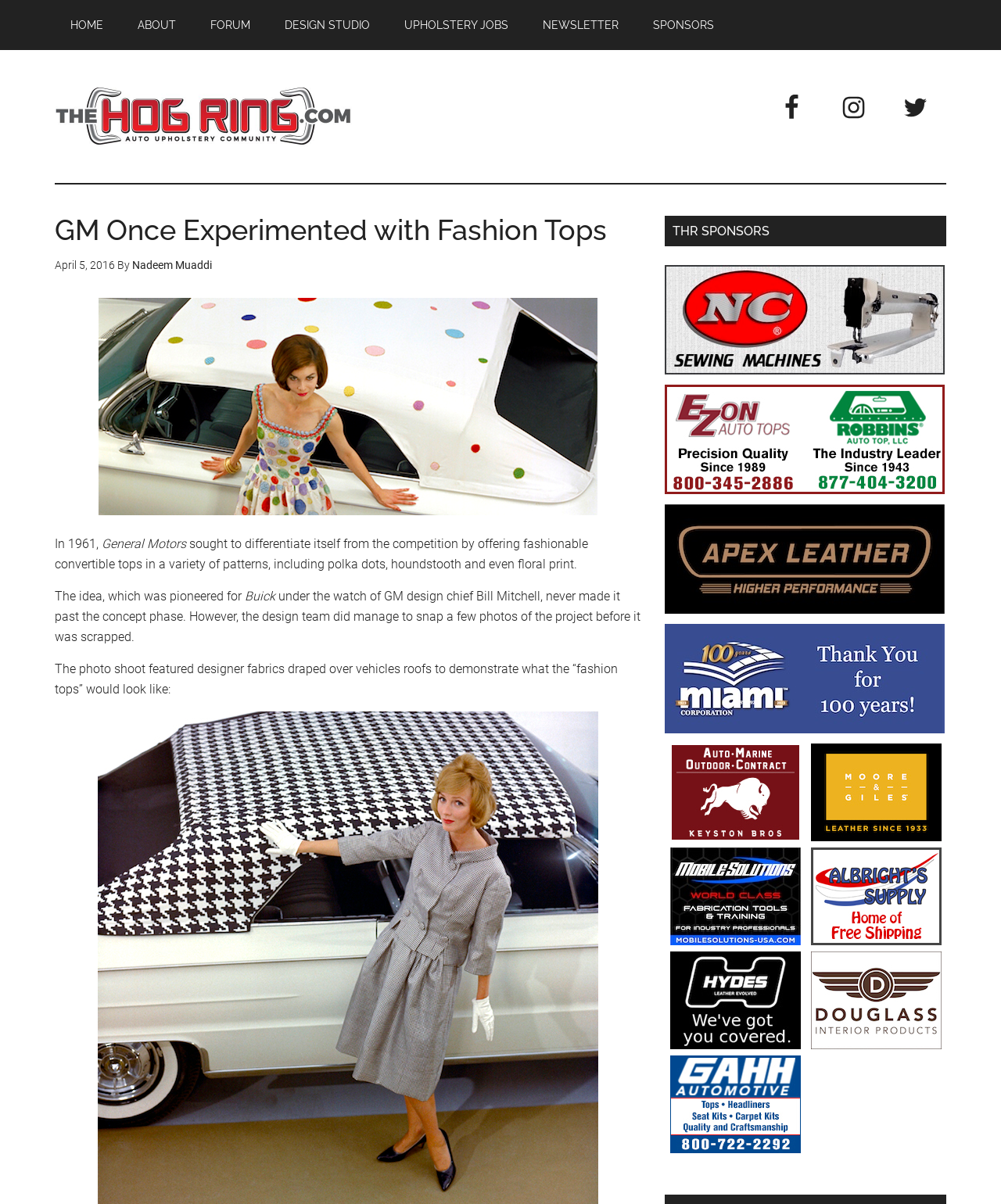Can you find the bounding box coordinates for the element that needs to be clicked to execute this instruction: "Click on the 'PREVIOUS ARTICLE 5 Creative Basement Remodel Ideas' link"? The coordinates should be given as four float numbers between 0 and 1, i.e., [left, top, right, bottom].

None